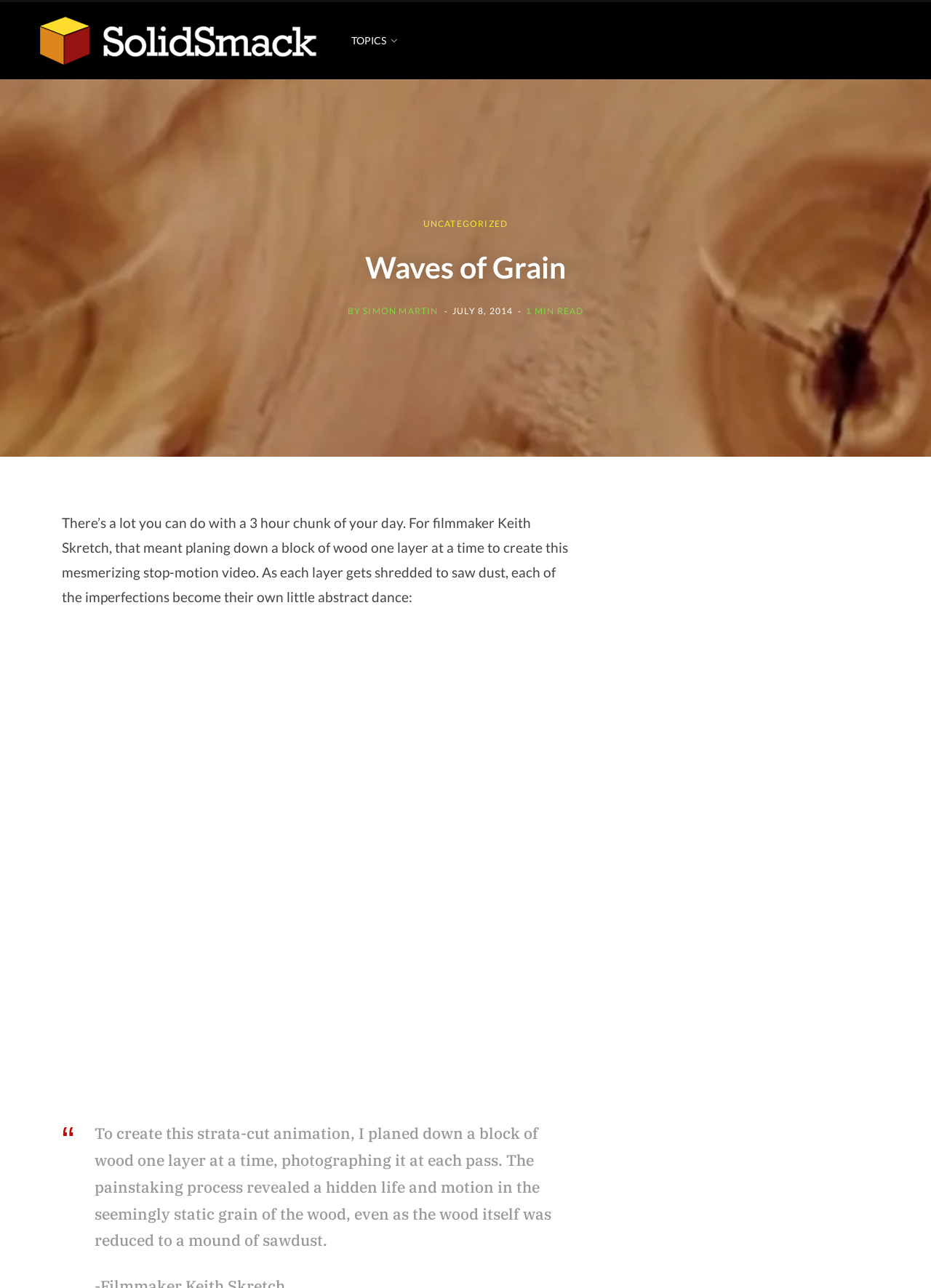Refer to the image and provide an in-depth answer to the question: 
What is the topic of the article?

I found the topic of the article by looking at the link that says 'UNCATEGORIZED', which suggests that the article does not fit into a specific category.